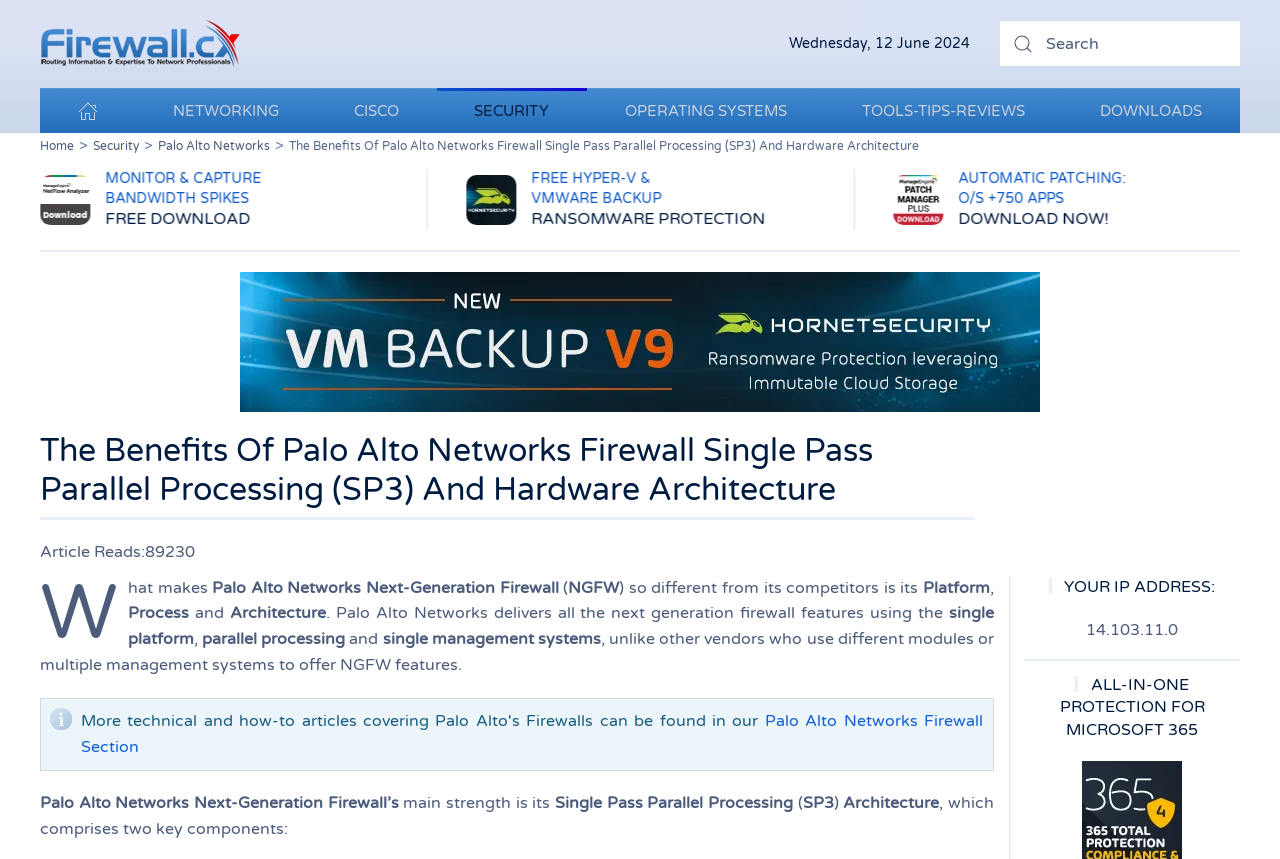Please determine and provide the text content of the webpage's heading.

The Benefits Of Palo Alto Networks Firewall Single Pass Parallel Processing (SP3) And Hardware Architecture